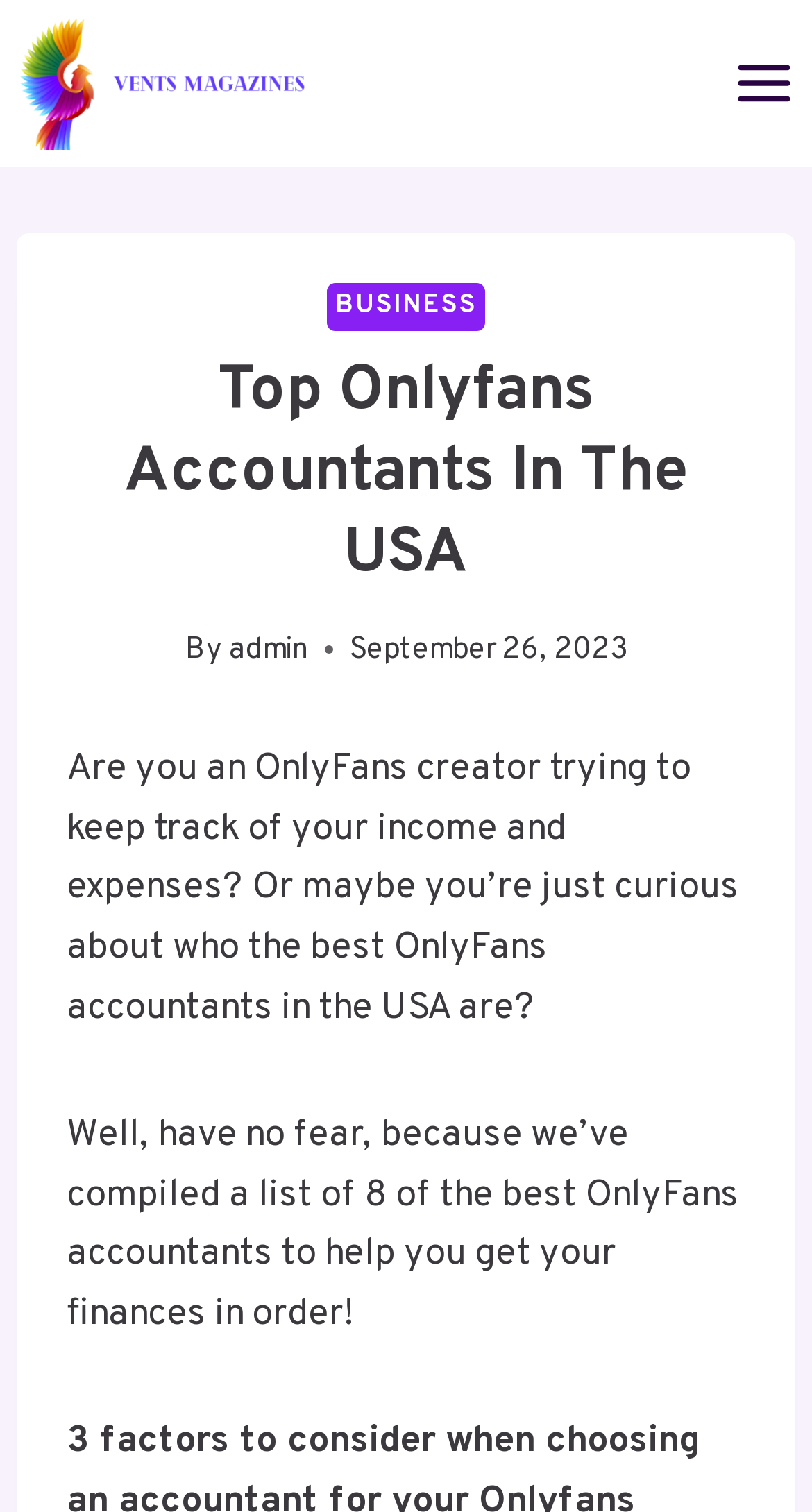Who wrote the article?
Please utilize the information in the image to give a detailed response to the question.

The author of the article is mentioned as 'admin' on the webpage, which is likely a username or a pseudonym.